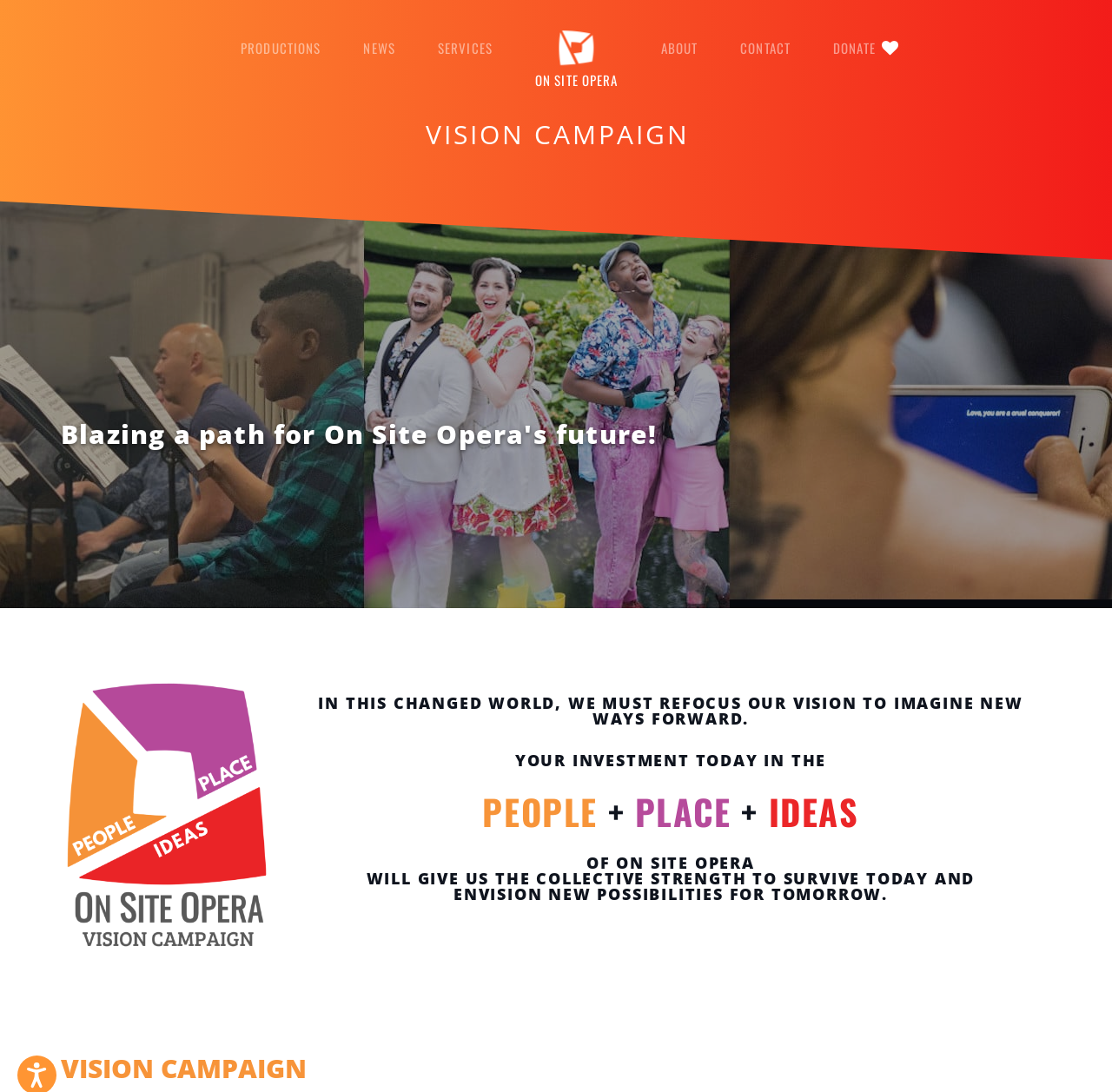Answer this question in one word or a short phrase: What is the theme of the vision campaign?

People, Place, Ideas